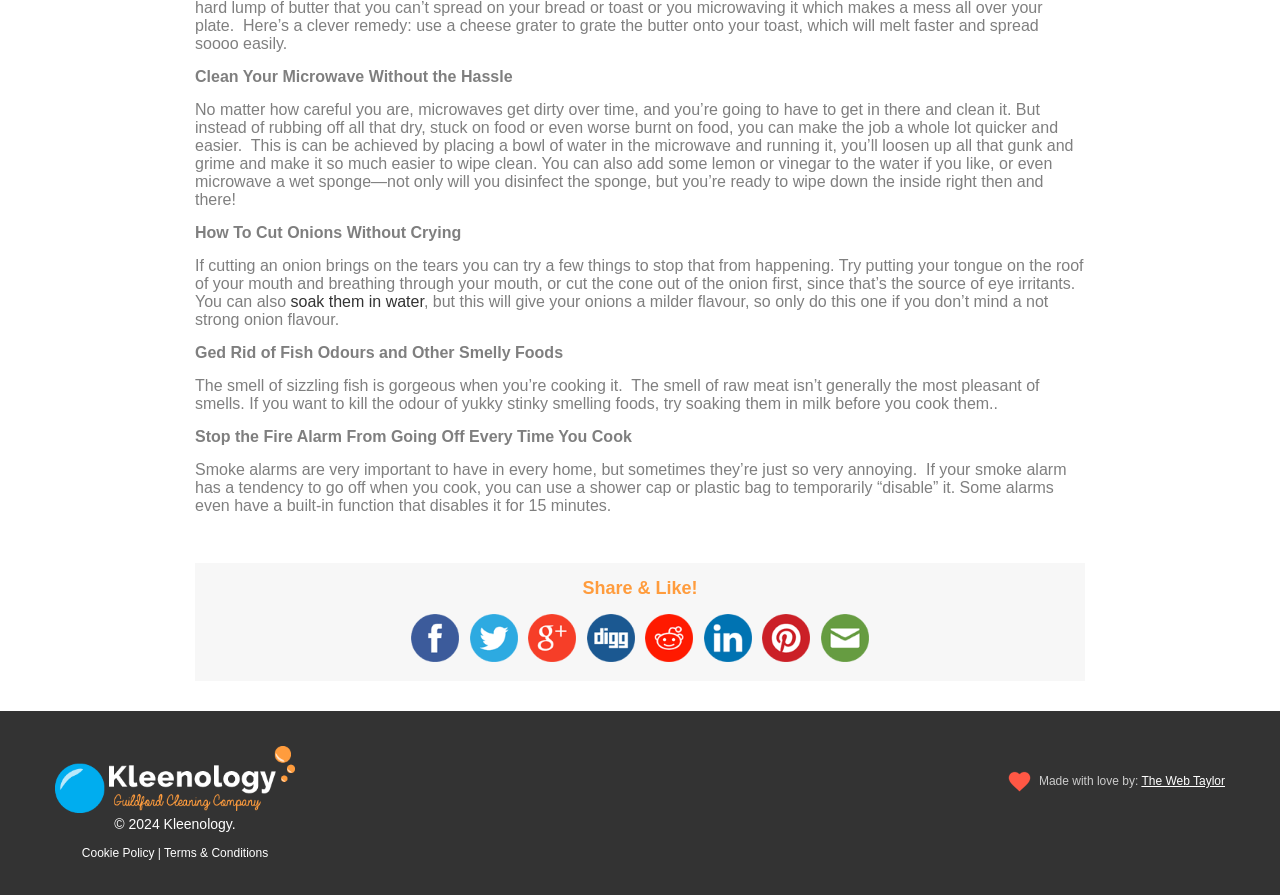Who is the creator of this webpage?
We need a detailed and meticulous answer to the question.

At the bottom of the webpage, there is a credit that says 'Made with love by: The Web Taylor', indicating that The Web Taylor is the creator or designer of this webpage.